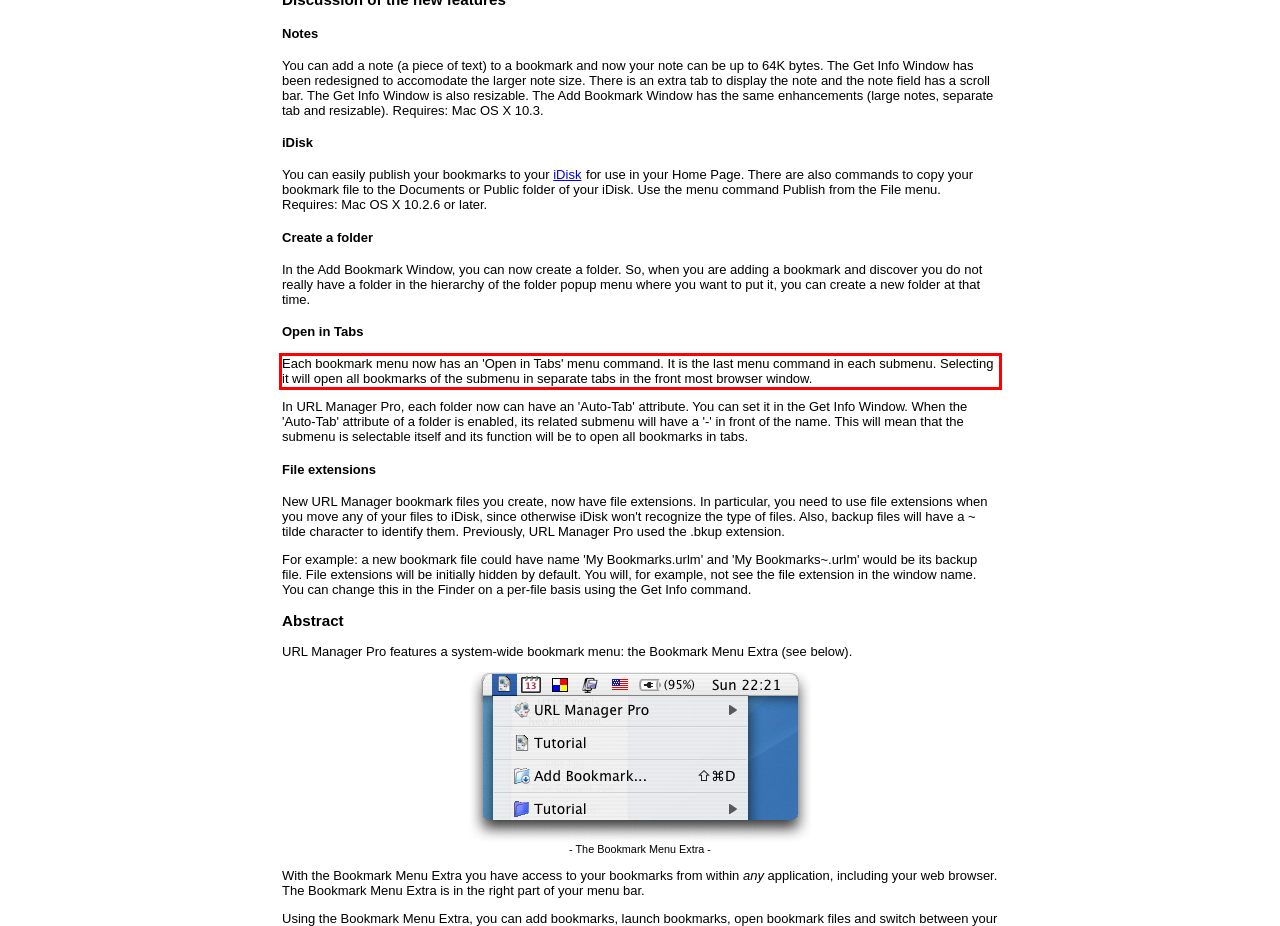Given a screenshot of a webpage, identify the red bounding box and perform OCR to recognize the text within that box.

Each bookmark menu now has an 'Open in Tabs' menu command. It is the last menu command in each submenu. Selecting it will open all bookmarks of the submenu in separate tabs in the front most browser window.